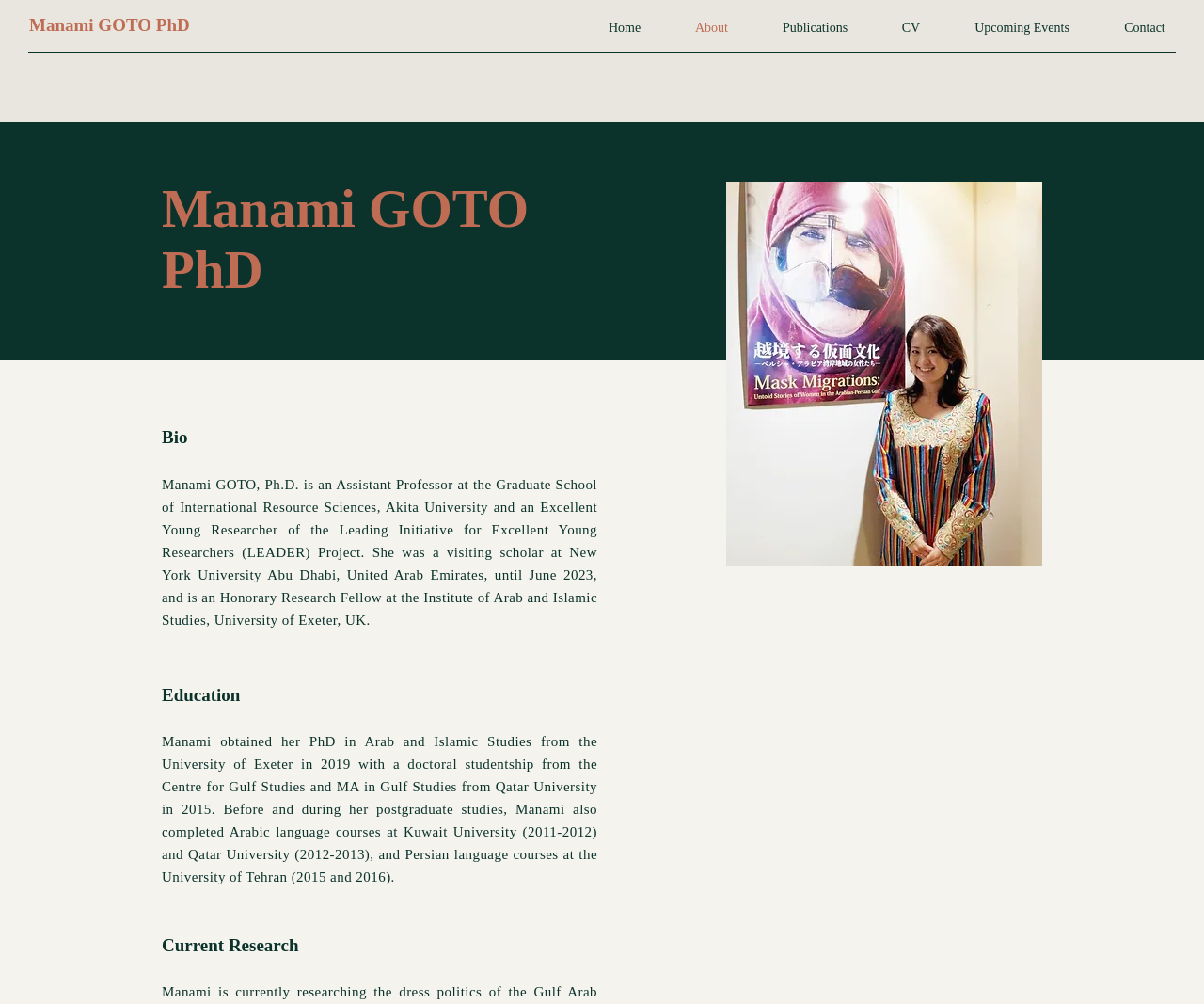Using the webpage screenshot and the element description Manami GOTO PhD, determine the bounding box coordinates. Specify the coordinates in the format (top-left x, top-left y, bottom-right x, bottom-right y) with values ranging from 0 to 1.

[0.024, 0.015, 0.158, 0.035]